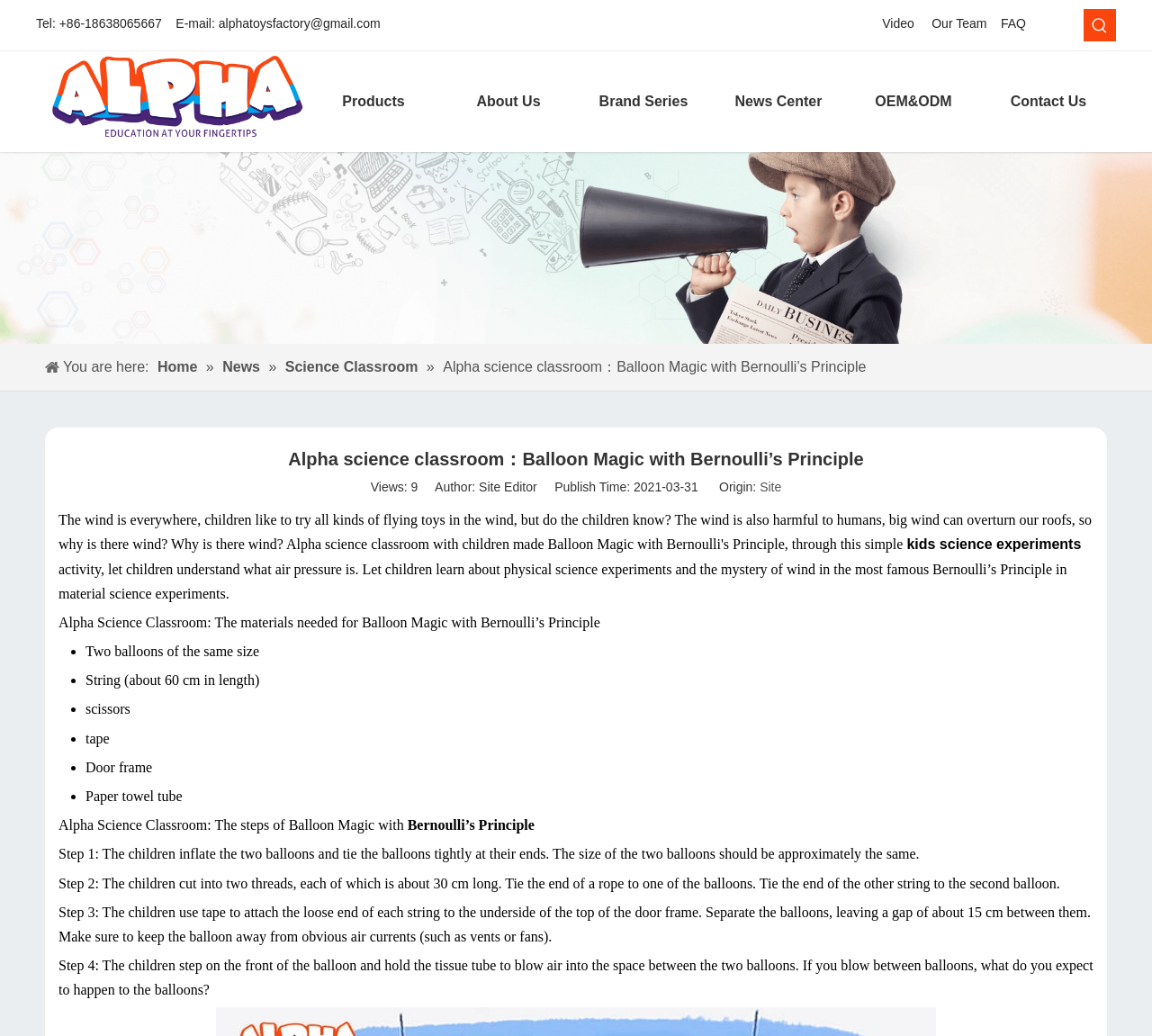How many views does the webpage have?
Please provide a single word or phrase answer based on the image.

9